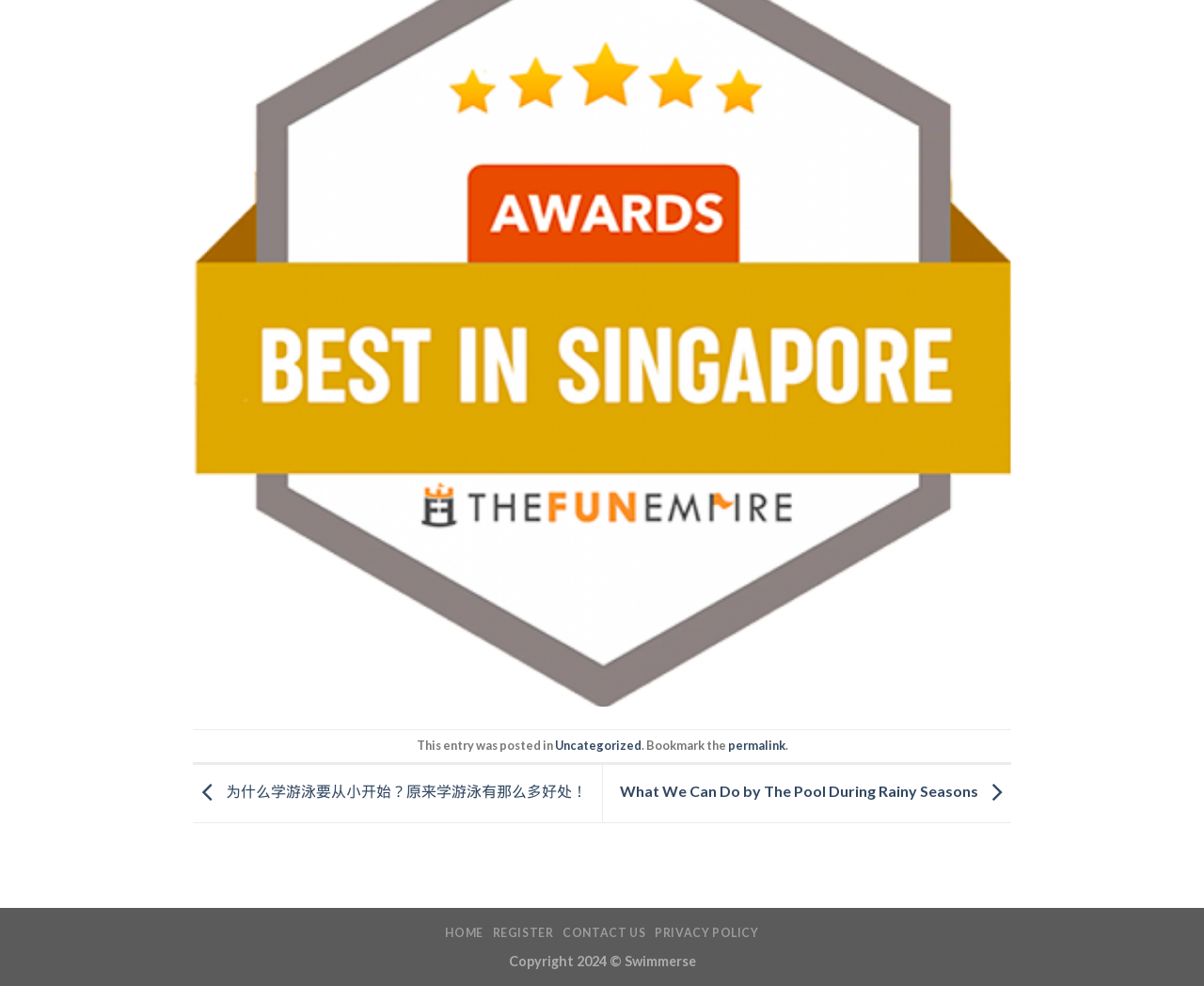With reference to the screenshot, provide a detailed response to the question below:
What is the topic of the first link in the main content section?

The first link in the main content section has the text '为什么学游泳要从小开始？原来学游泳有那么多好处！', which translates to 'Why learn swimming from a young age? It turns out that learning to swim has many benefits!'.